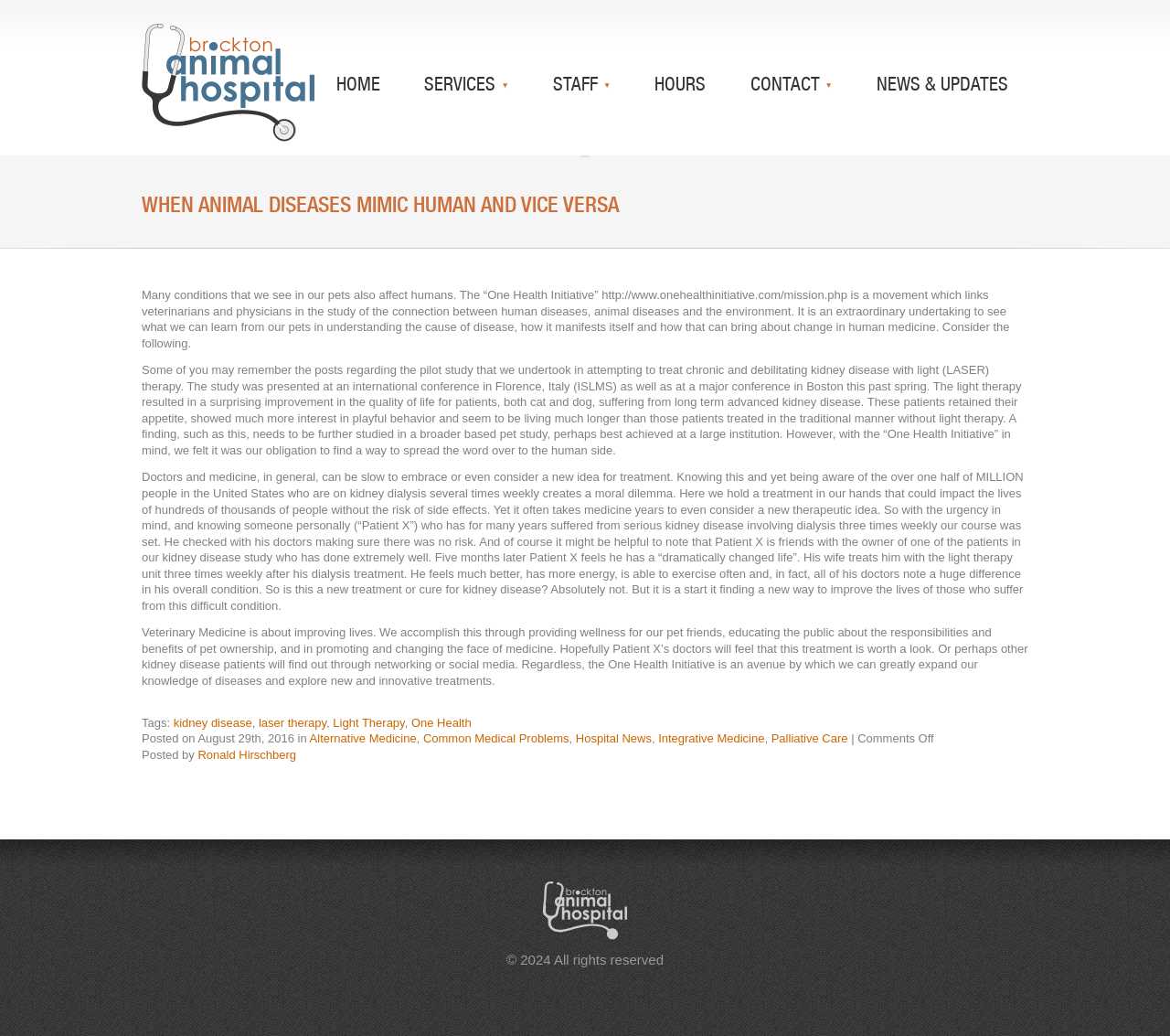Specify the bounding box coordinates of the area that needs to be clicked to achieve the following instruction: "Read about kidney disease".

[0.148, 0.691, 0.215, 0.704]